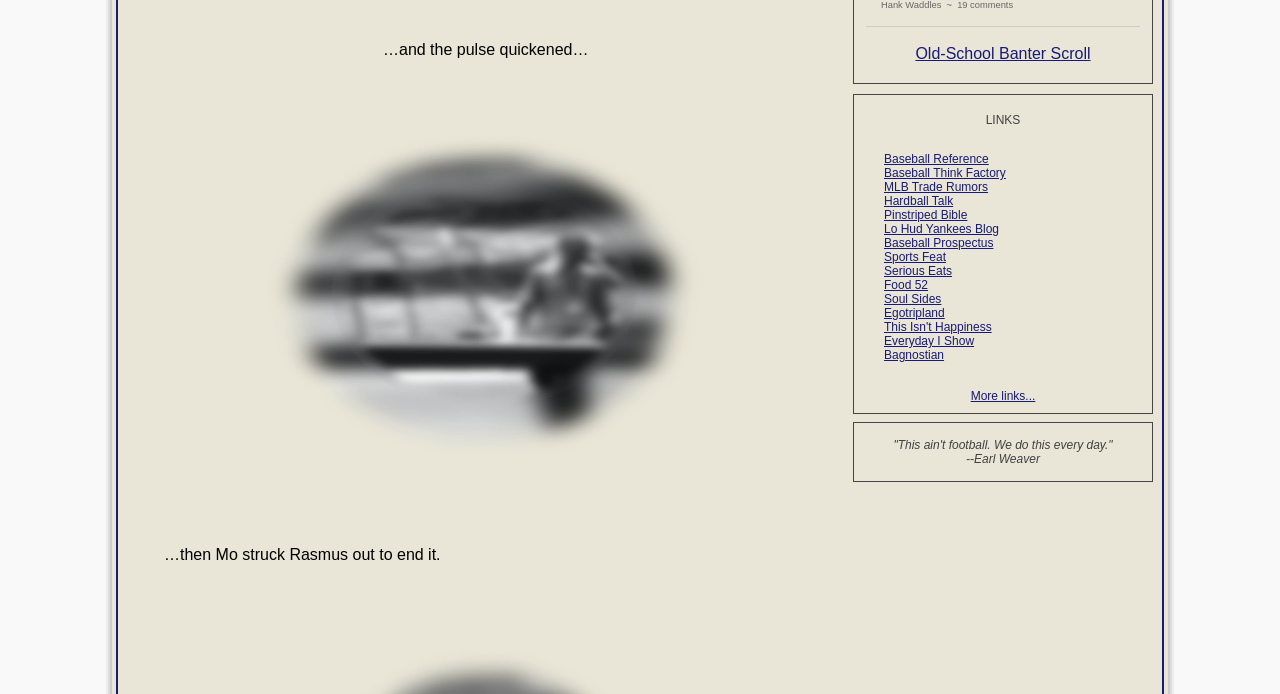How many links are there in the LINKS section?
Can you offer a detailed and complete answer to this question?

I counted the number of link elements under the 'LINKS' section, starting from 'Baseball Reference' to 'Bagnostian', and found 15 links.